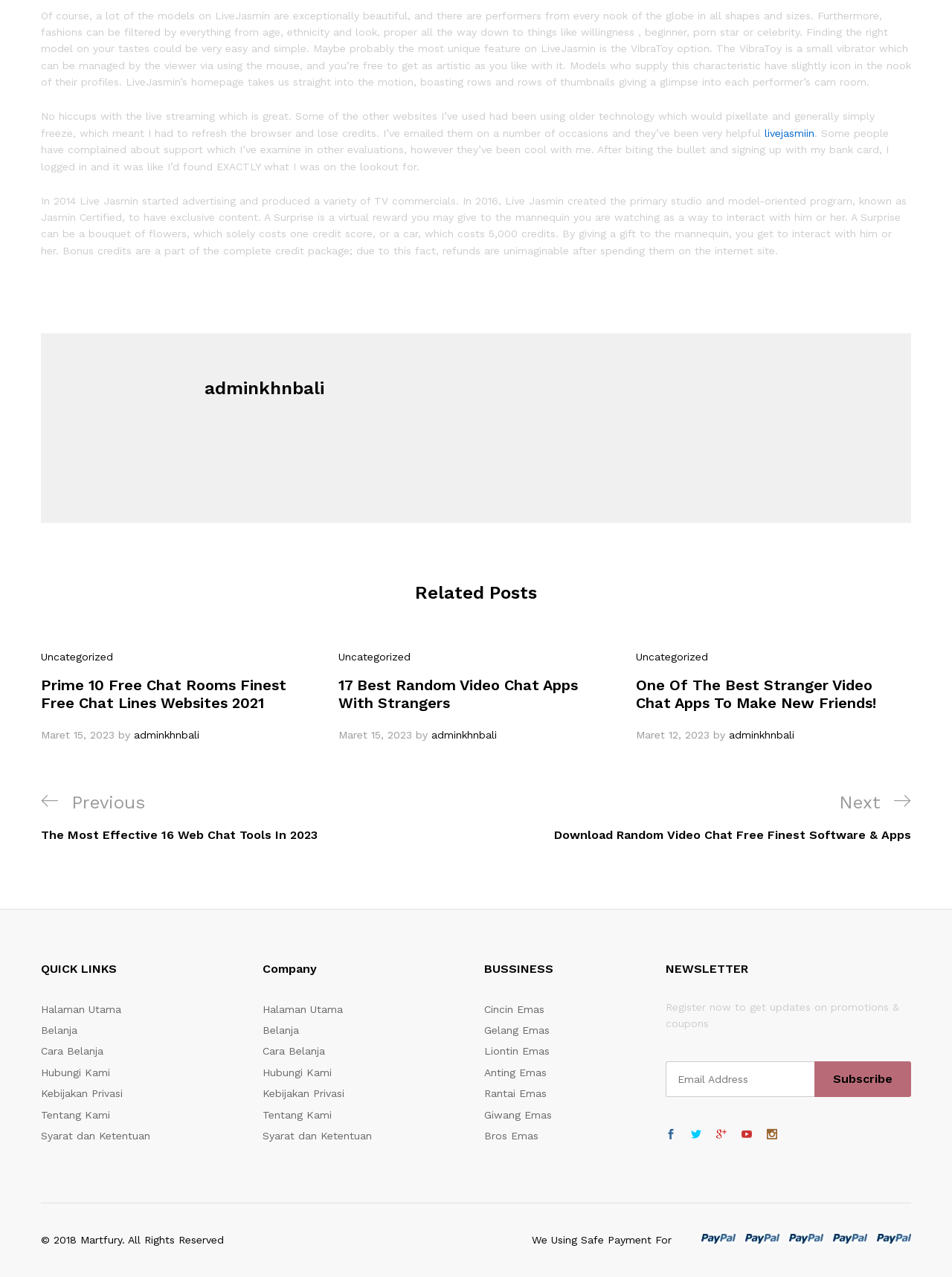Please find the bounding box coordinates of the clickable region needed to complete the following instruction: "Click on the 'Previous Post' link". The bounding box coordinates must consist of four float numbers between 0 and 1, i.e., [left, top, right, bottom].

[0.043, 0.62, 0.5, 0.66]